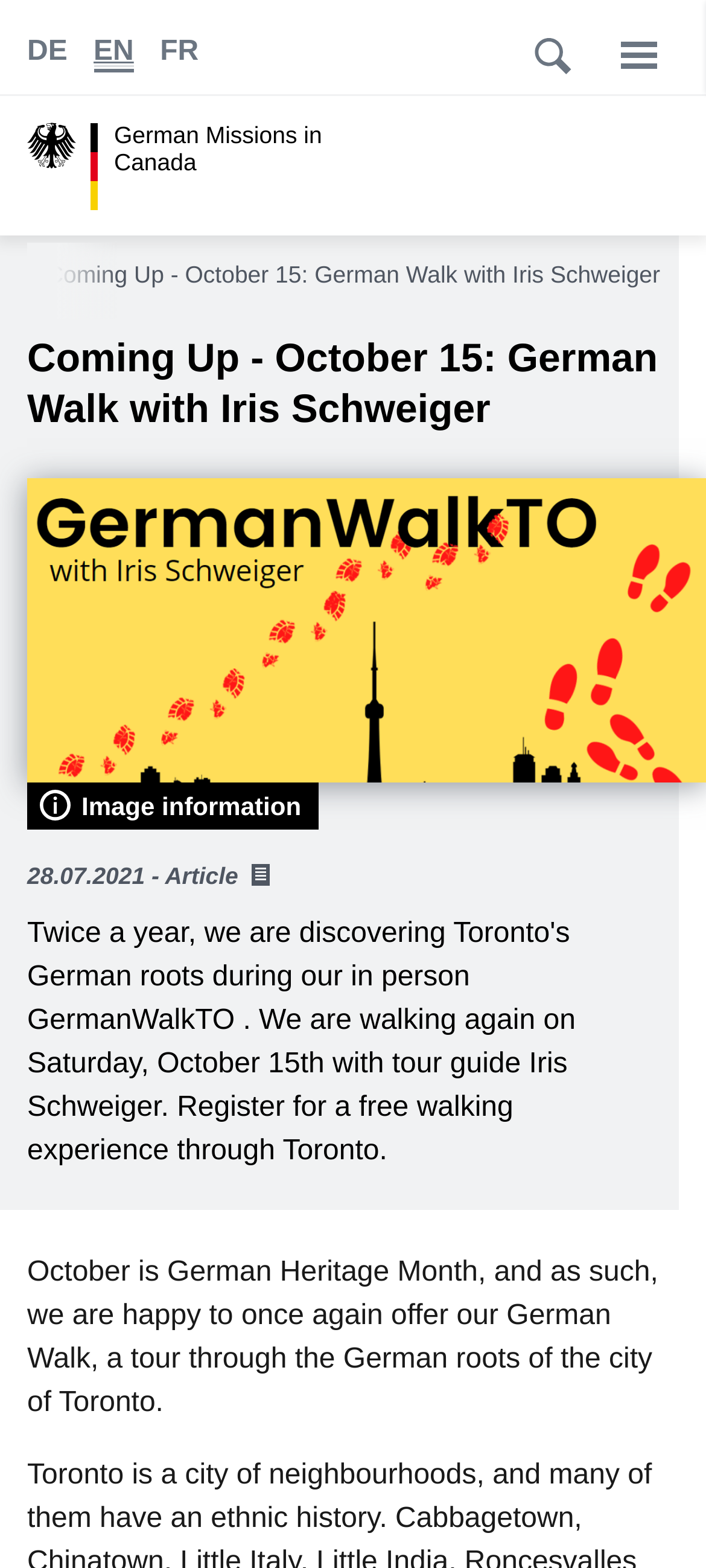Determine the bounding box for the HTML element described here: "German Missions in Canada". The coordinates should be given as [left, top, right, bottom] with each number being a float between 0 and 1.

[0.038, 0.077, 1.0, 0.134]